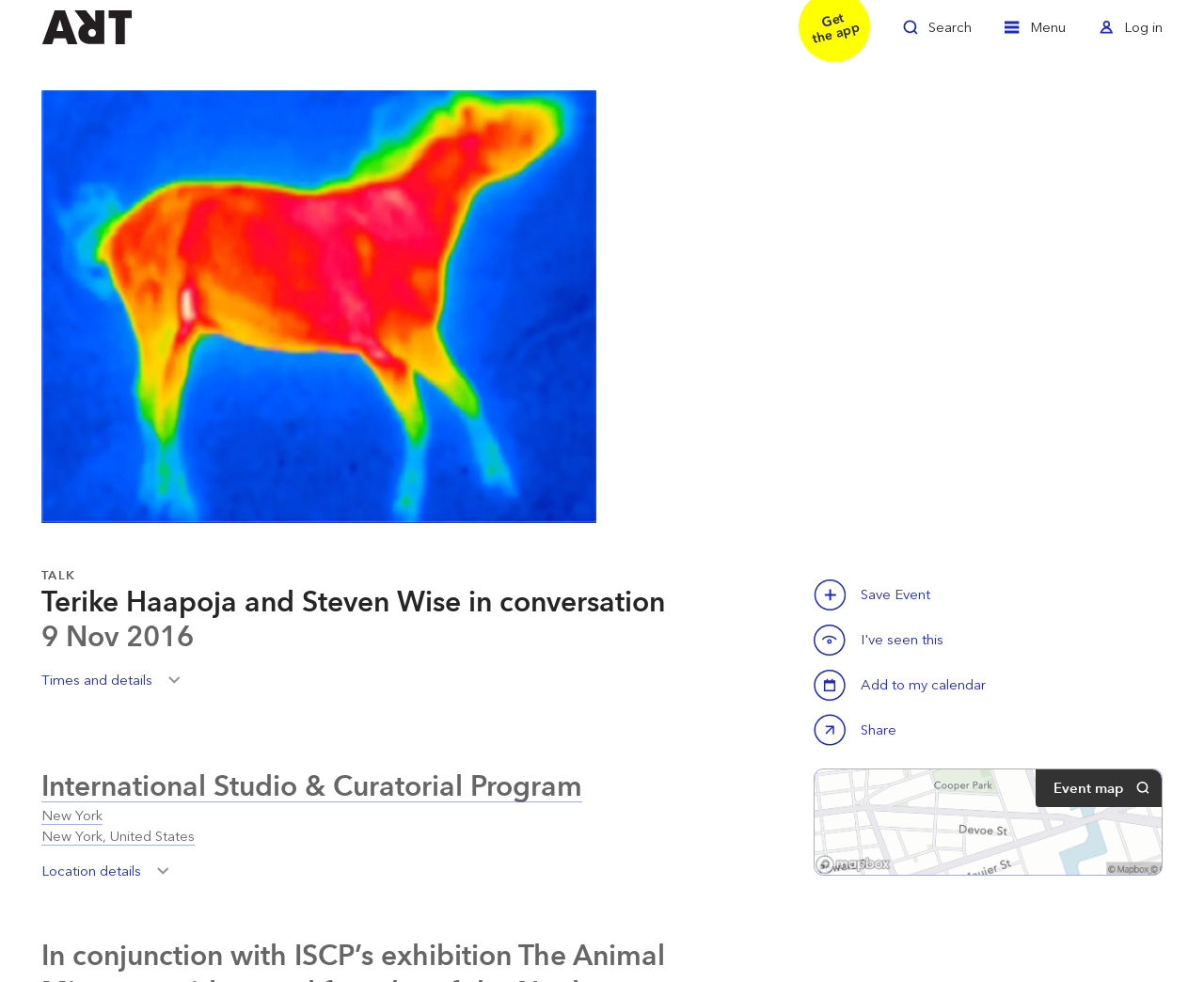Pinpoint the bounding box coordinates of the area that must be clicked to complete this instruction: "View cart contents".

None